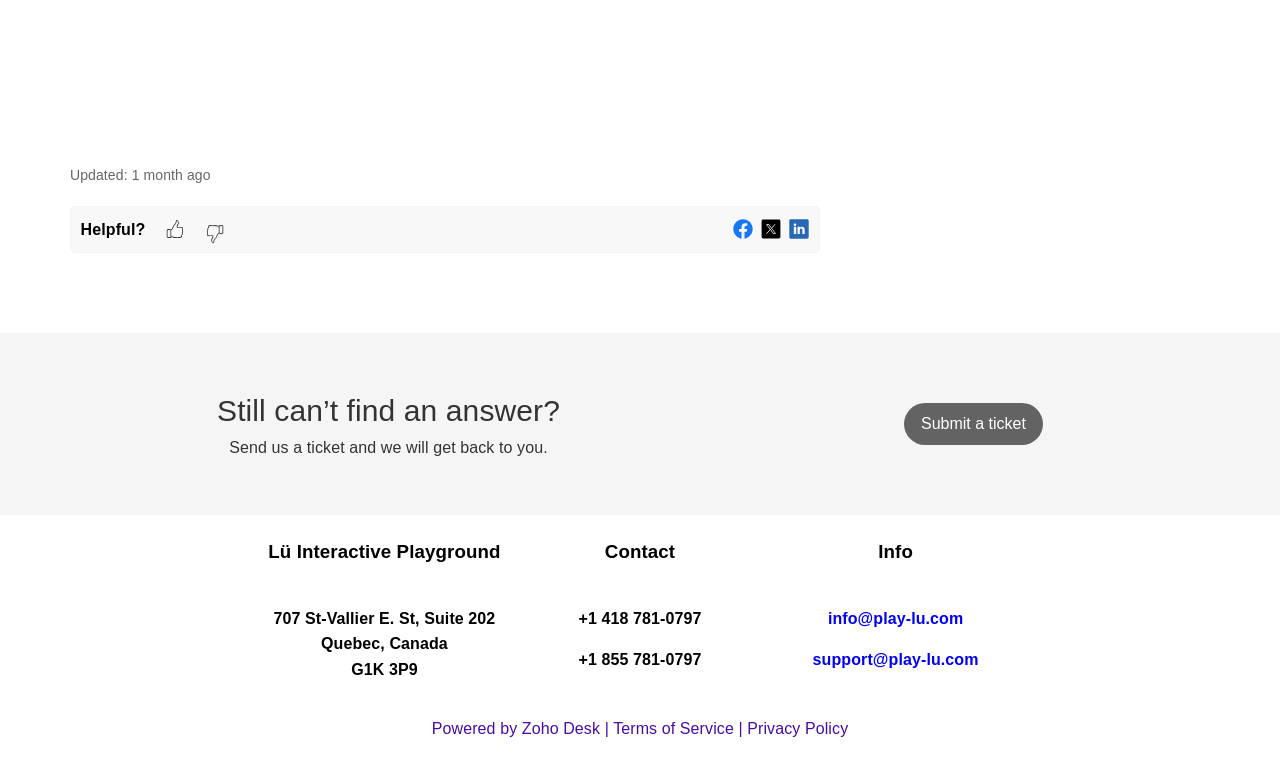Find the bounding box coordinates of the element I should click to carry out the following instruction: "Click on Facebook".

[0.573, 0.291, 0.589, 0.314]